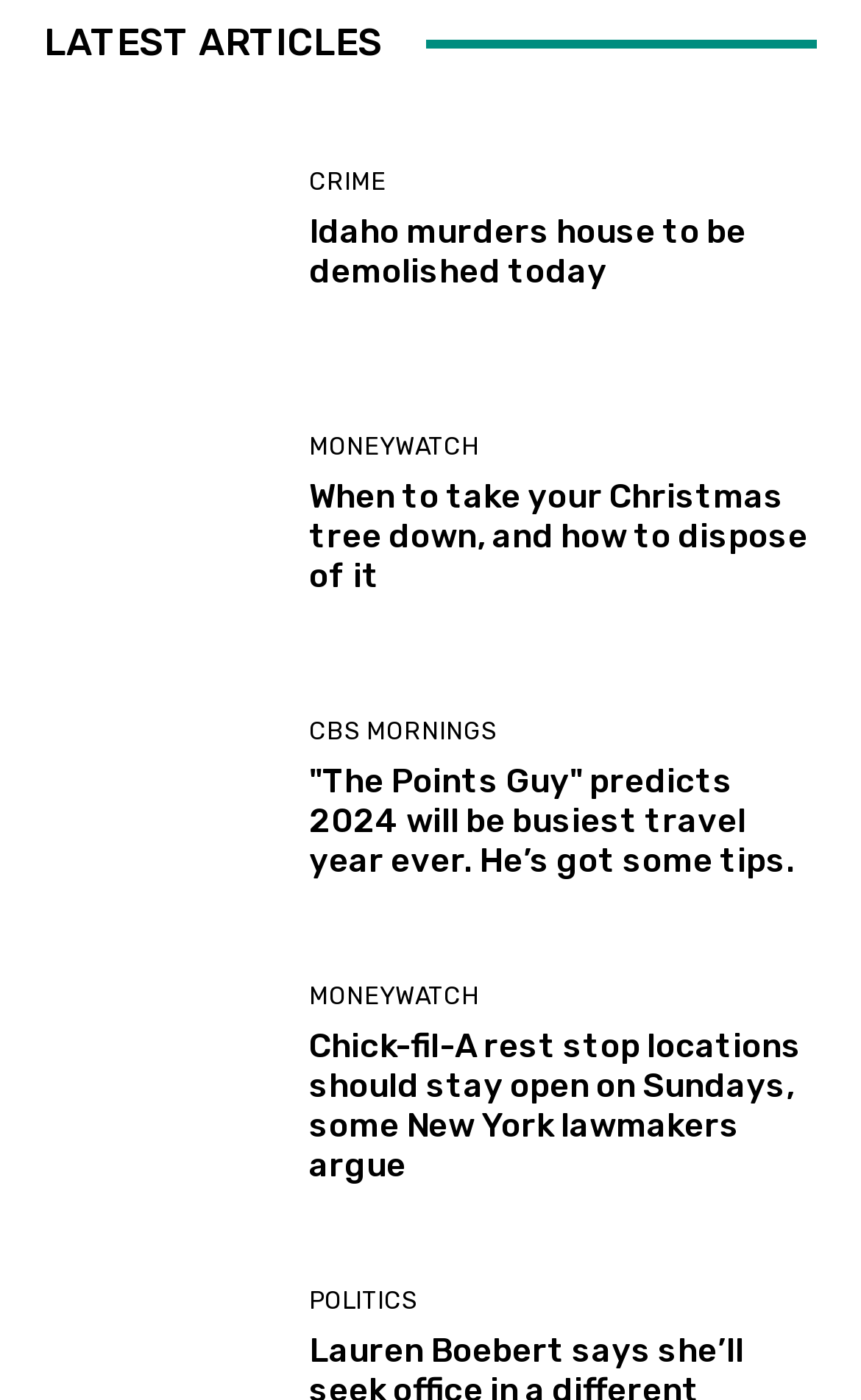Respond with a single word or phrase to the following question:
How many articles are listed on the webpage?

5